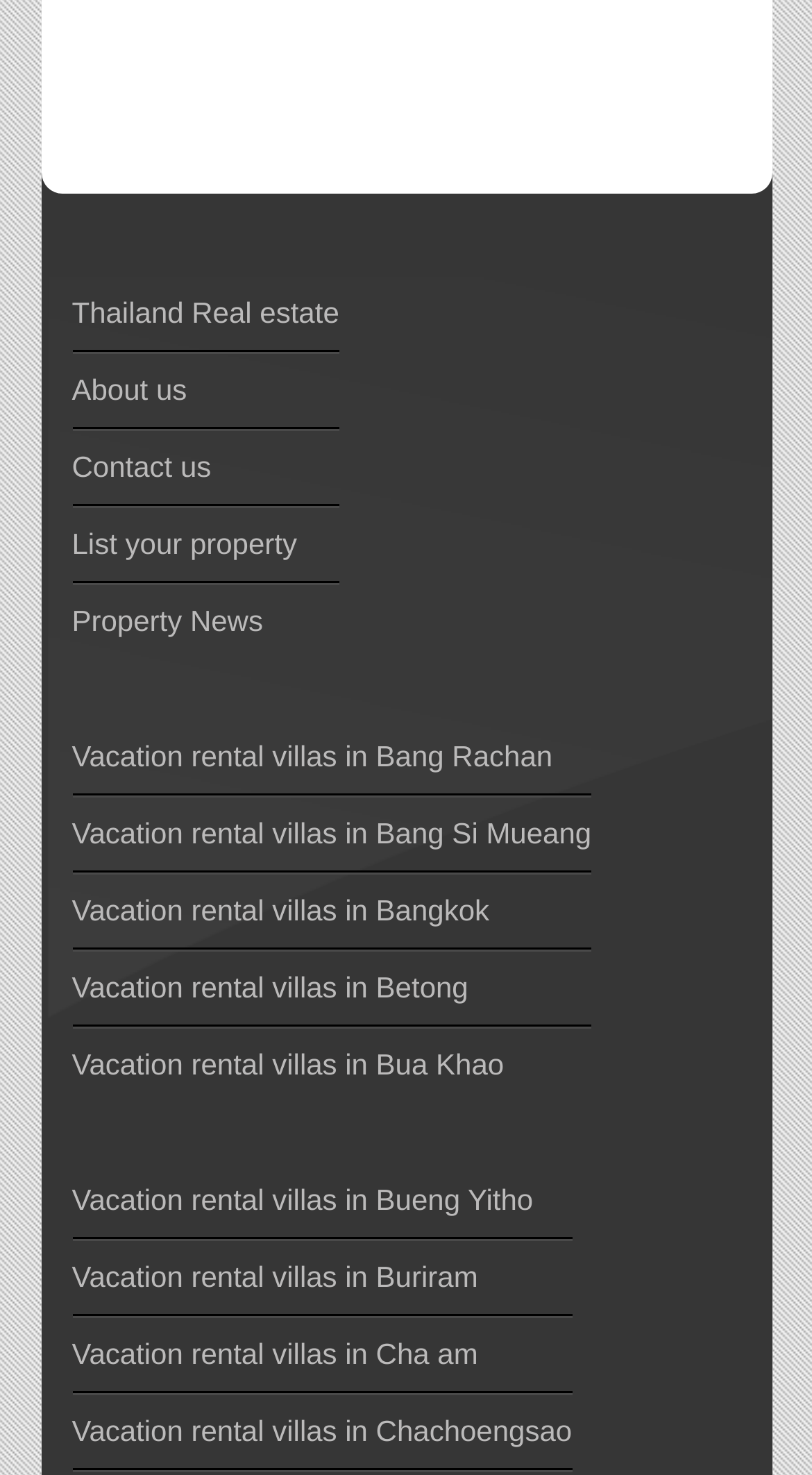Please provide a short answer using a single word or phrase for the question:
What type of news is provided on this website?

Property News